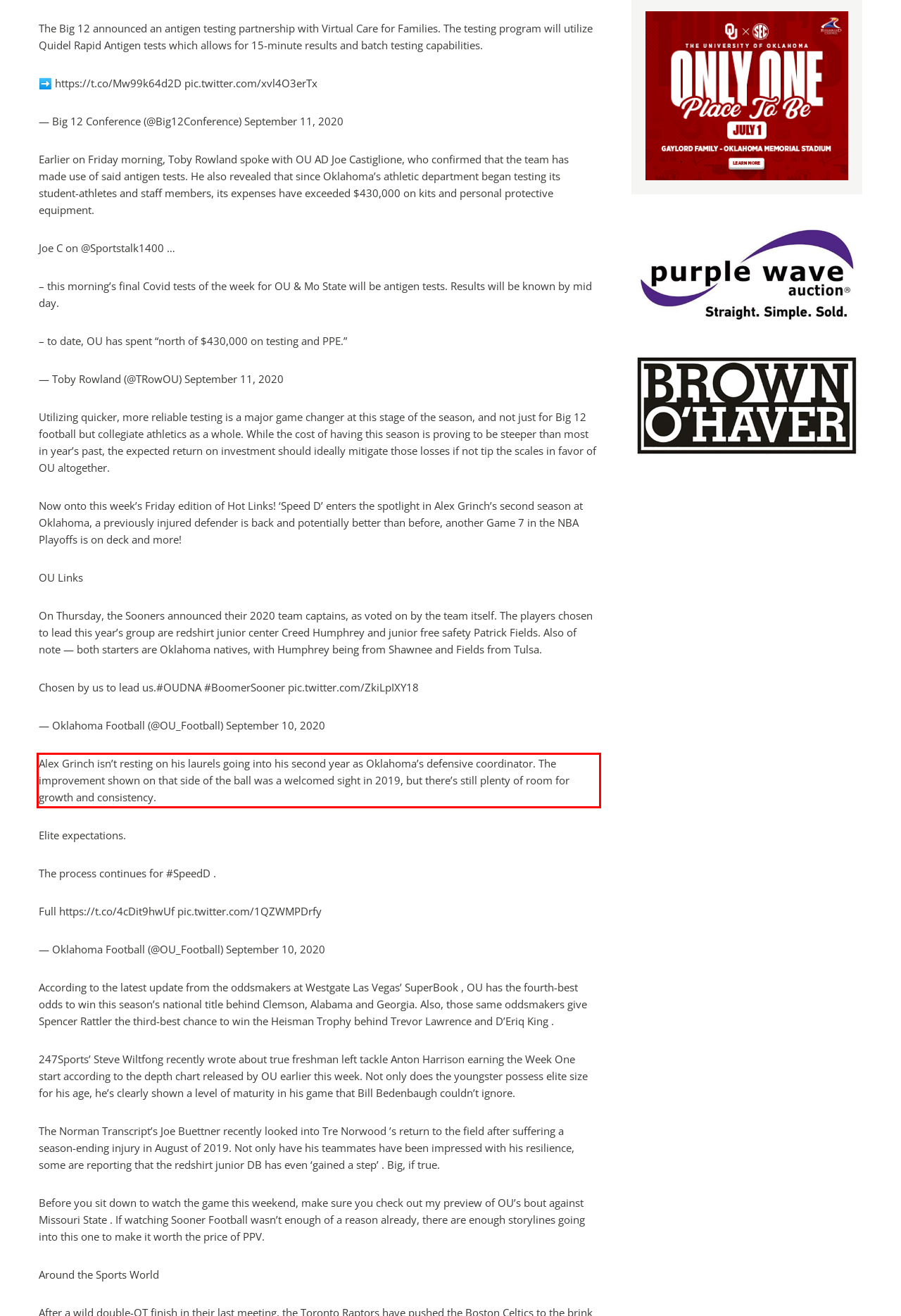Given a webpage screenshot with a red bounding box, perform OCR to read and deliver the text enclosed by the red bounding box.

Alex Grinch isn’t resting on his laurels going into his second year as Oklahoma’s defensive coordinator. The improvement shown on that side of the ball was a welcomed sight in 2019, but there’s still plenty of room for growth and consistency.